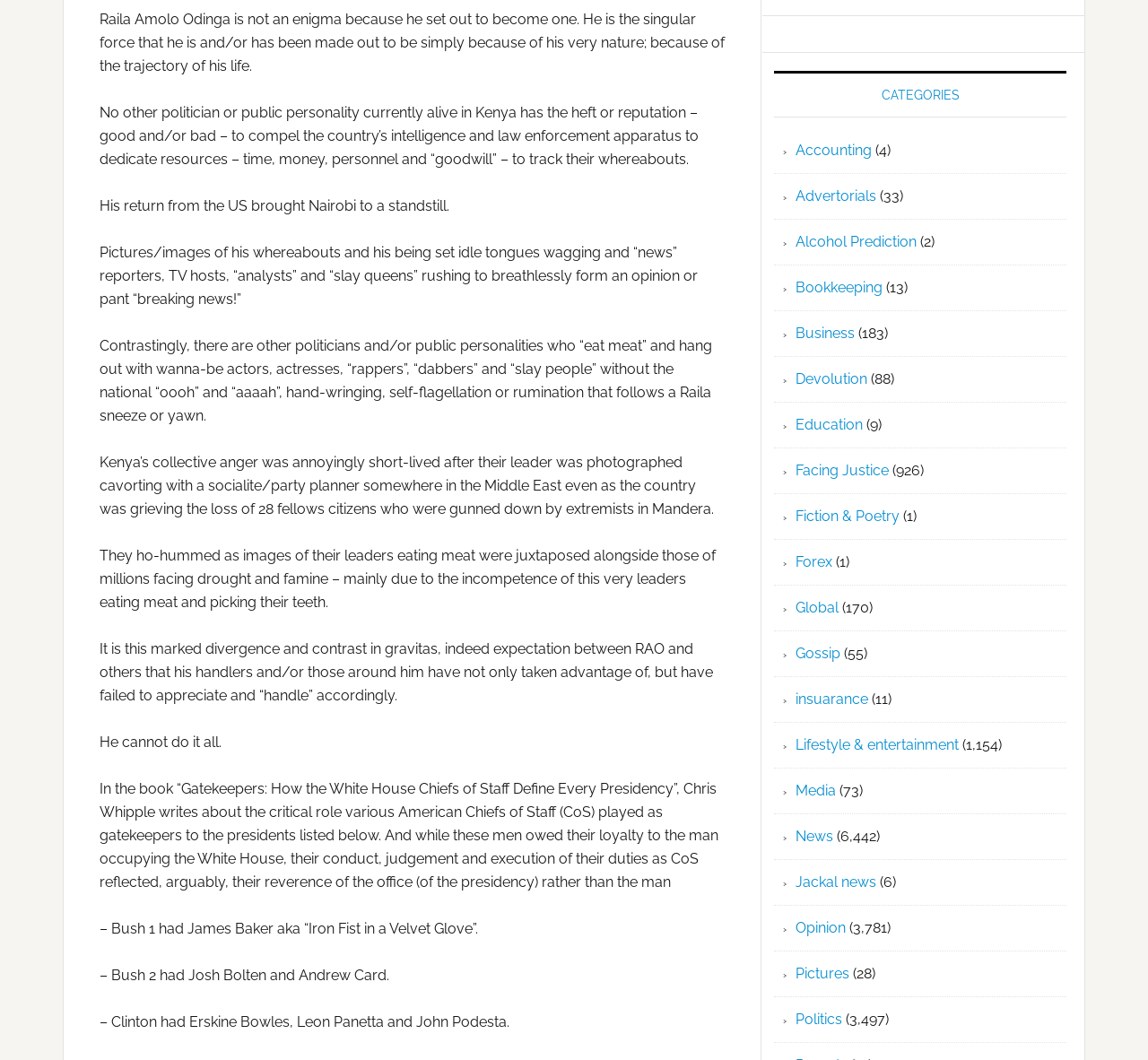Determine the bounding box coordinates for the UI element matching this description: "Jackal news".

[0.693, 0.824, 0.763, 0.84]